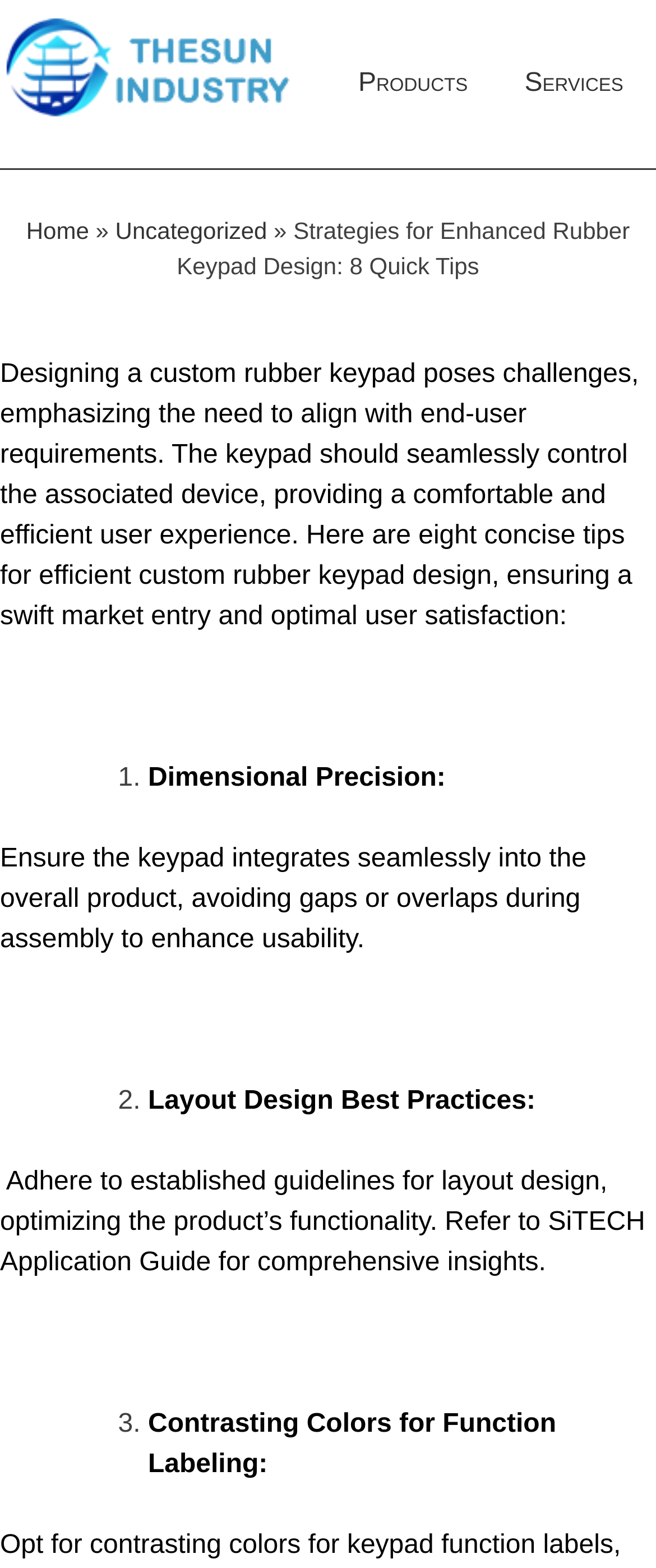Write an exhaustive caption that covers the webpage's main aspects.

The webpage is about "Strategies for Enhanced Rubber Keypad Design: 8 Quick Tips" and is part of The Sun Industry website. At the top left corner, there is a logo of The Sun Industry, which is a clickable link. Next to the logo, there are two generic elements, "Products" and "Services", positioned horizontally. Below the logo, there is a navigation bar with breadcrumbs, which includes links to "Home" and "Uncategorized", separated by a "»" symbol. The title of the webpage, "Strategies for Enhanced Rubber Keypad Design: 8 Quick Tips", is displayed prominently below the navigation bar.

The main content of the webpage is a descriptive text that explains the importance of designing a custom rubber keypad that aligns with end-user requirements. The text is divided into eight concise tips for efficient custom rubber keypad design, each marked with a numbered list marker (1., 2., 3., etc.). The tips are presented in a vertical list, with each tip consisting of a brief description. The first tip, "Dimensional Precision:", advises ensuring the keypad integrates seamlessly into the overall product. The second tip, "Layout Design Best Practices:", recommends adhering to established guidelines for layout design. The third tip, "Contrasting Colors for Function Labeling:", suggests using contrasting colors for function labeling.